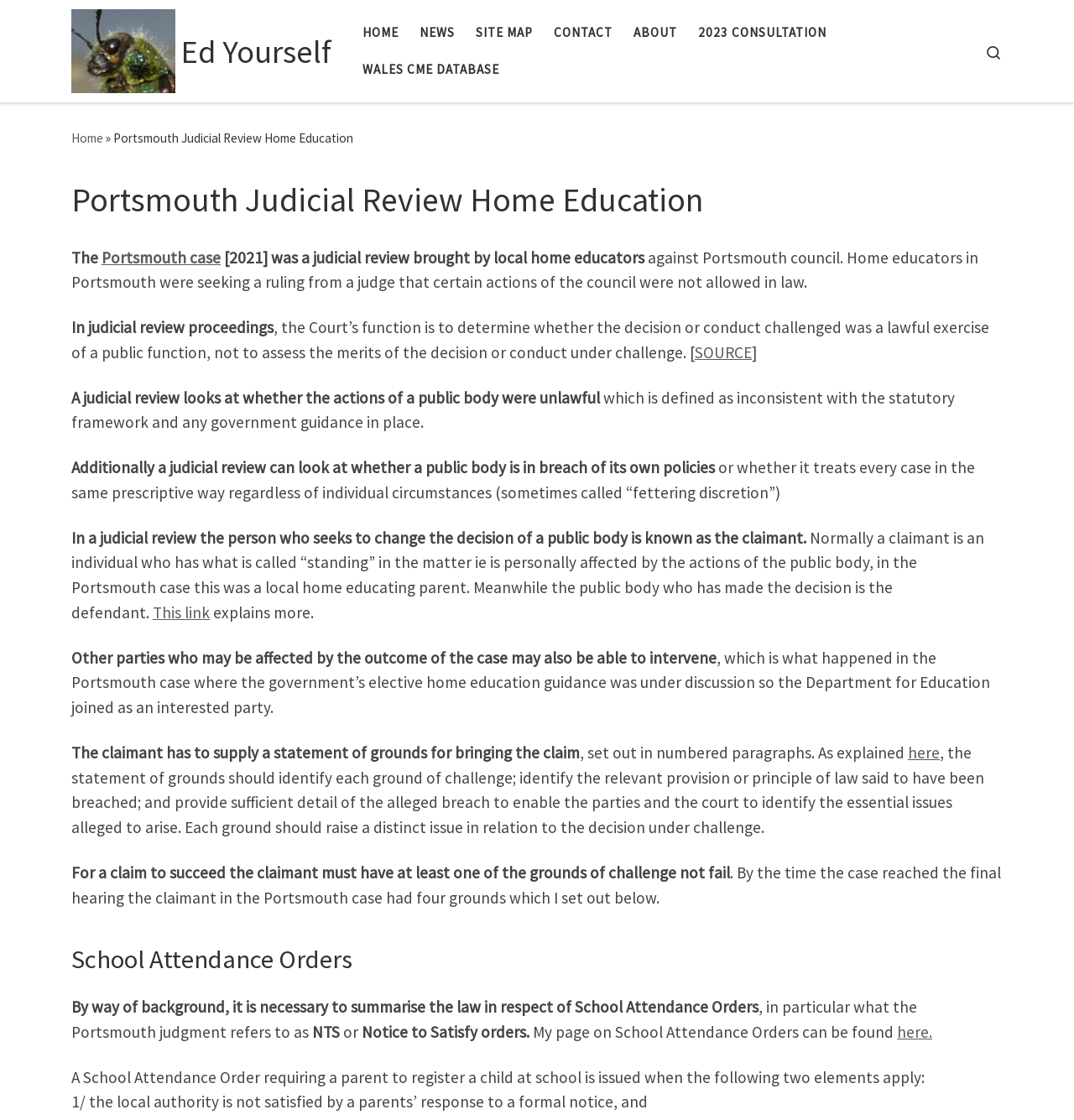What is the role of the claimant in a judicial review?
Answer the question with a detailed and thorough explanation.

According to the webpage, in a judicial review, the person who seeks to change the decision of a public body is known as the claimant. The claimant is usually an individual who has what is called 'standing' in the matter, meaning they are personally affected by the actions of the public body.